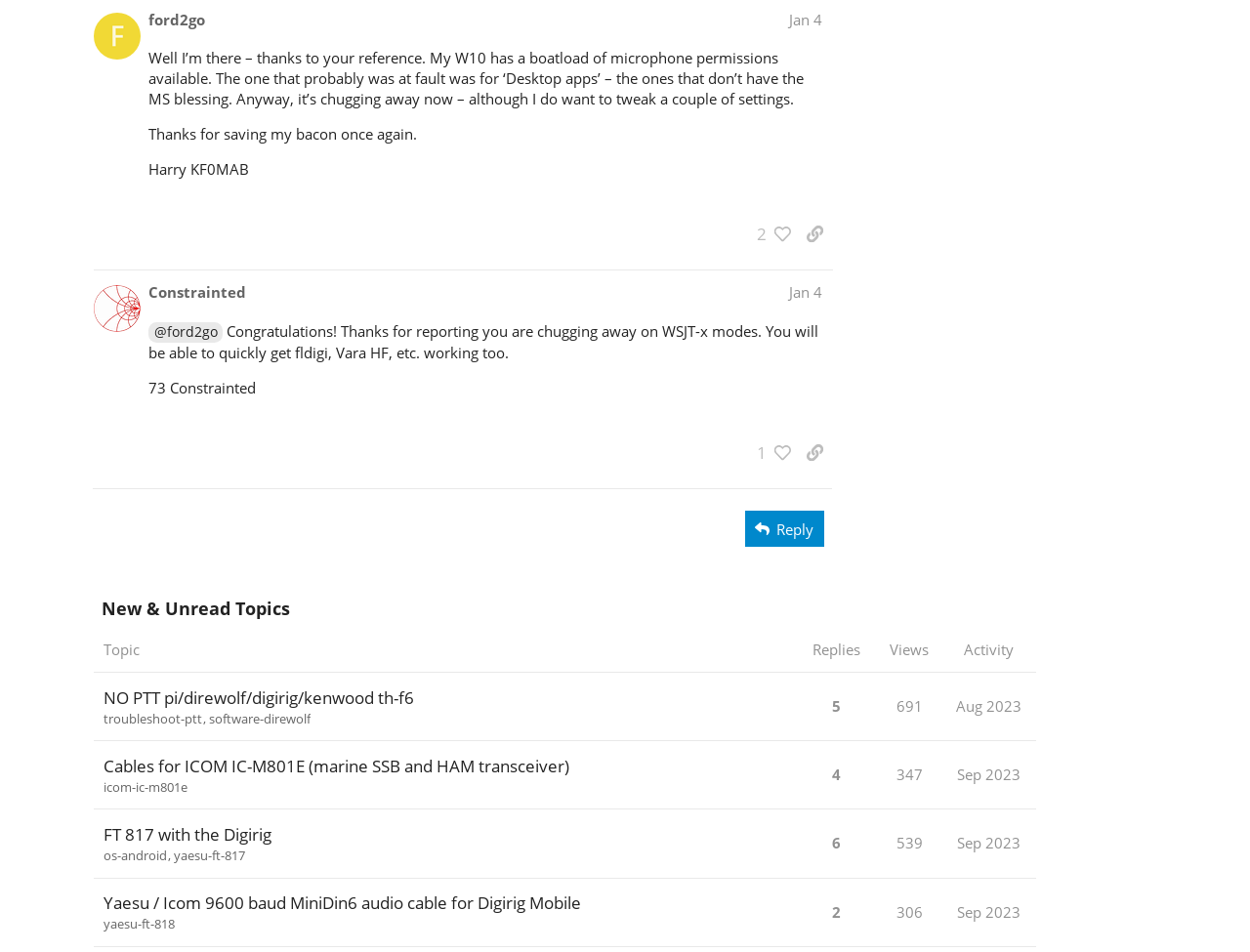Respond with a single word or phrase for the following question: 
What is the view count of the topic 'Cables for ICOM IC-M801E (marine SSB and HAM transceiver)'?

691